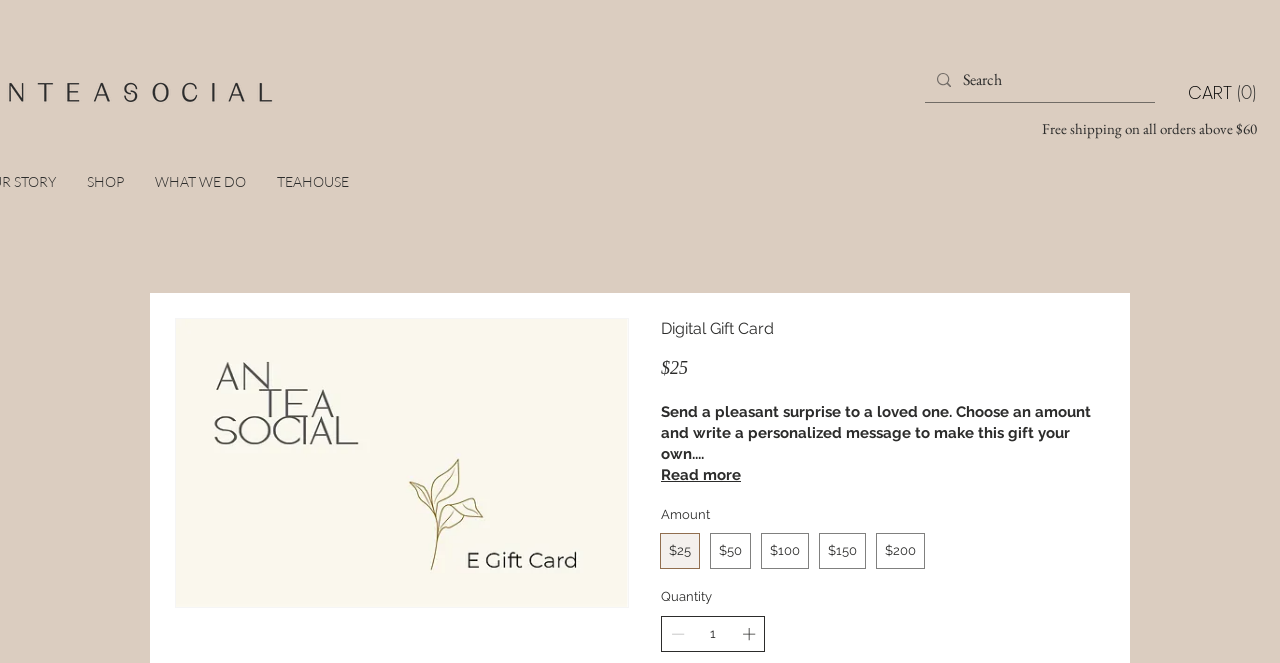Provide the bounding box coordinates of the HTML element described as: "WHAT WE DO". The bounding box coordinates should be four float numbers between 0 and 1, i.e., [left, top, right, bottom].

[0.112, 0.253, 0.208, 0.294]